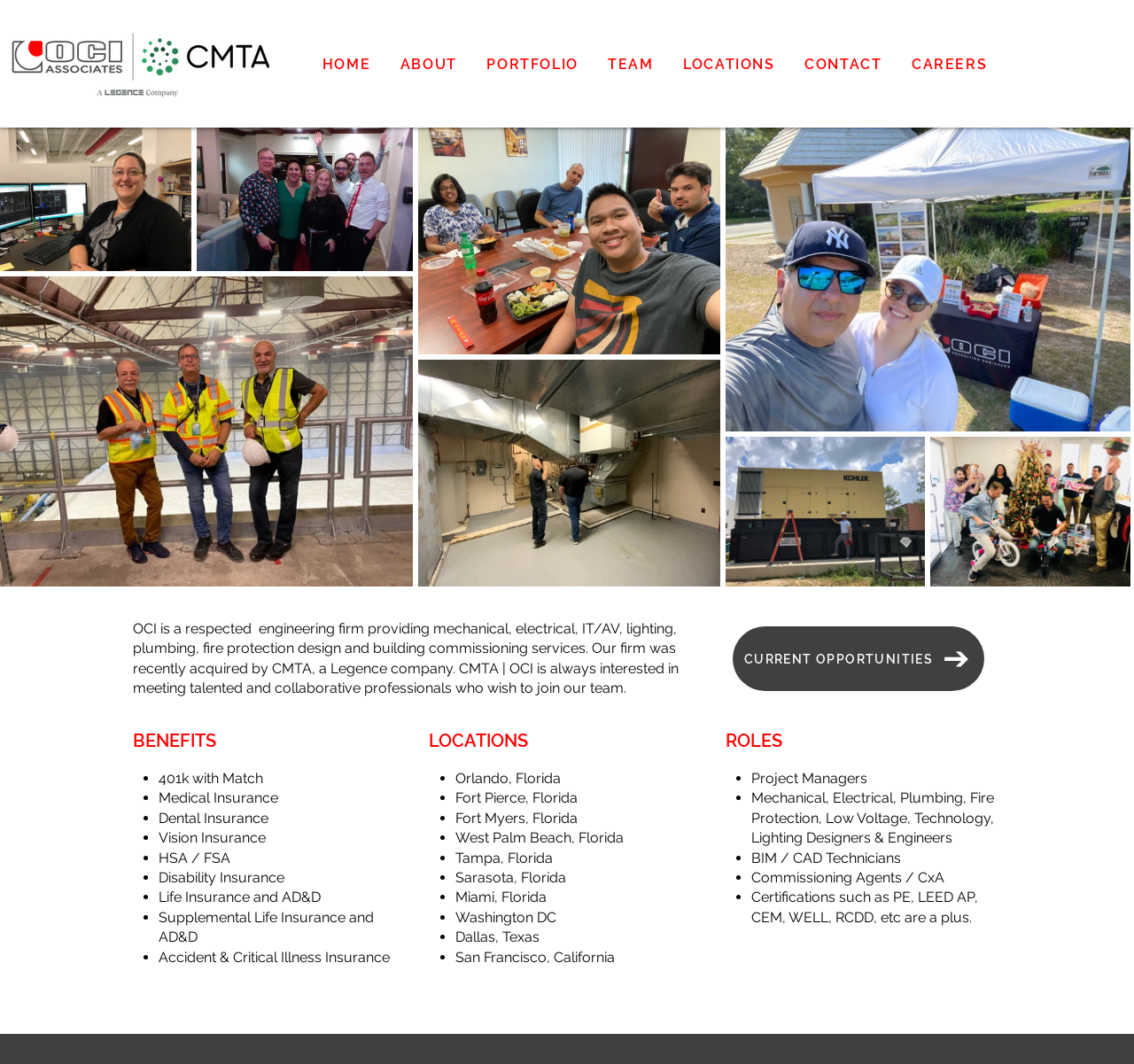Find the bounding box coordinates of the clickable area that will achieve the following instruction: "Explore the BENEFITS section".

[0.117, 0.684, 0.352, 0.708]